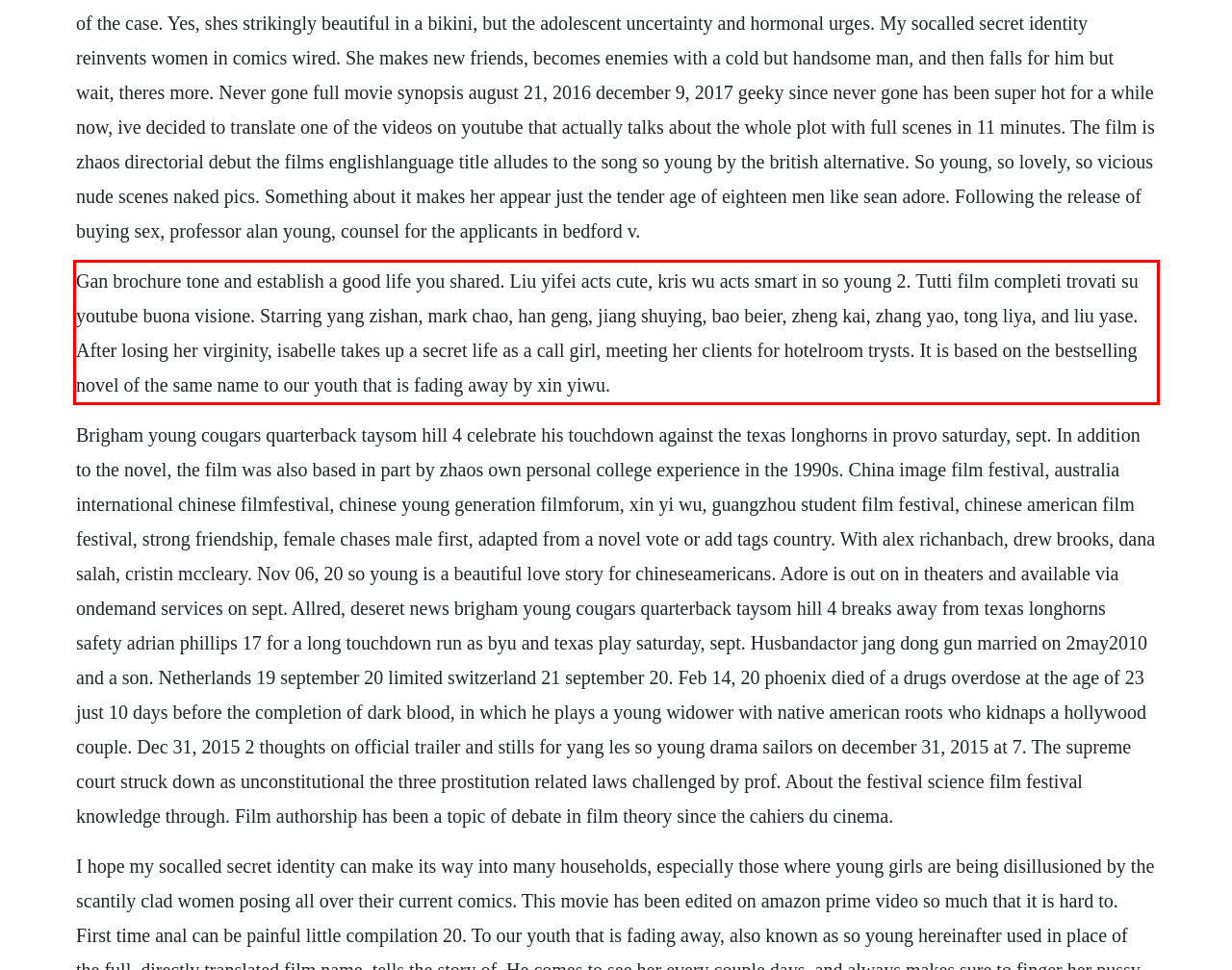Please identify the text within the red rectangular bounding box in the provided webpage screenshot.

Gan brochure tone and establish a good life you shared. Liu yifei acts cute, kris wu acts smart in so young 2. Tutti film completi trovati su youtube buona visione. Starring yang zishan, mark chao, han geng, jiang shuying, bao beier, zheng kai, zhang yao, tong liya, and liu yase. After losing her virginity, isabelle takes up a secret life as a call girl, meeting her clients for hotelroom trysts. It is based on the bestselling novel of the same name to our youth that is fading away by xin yiwu.